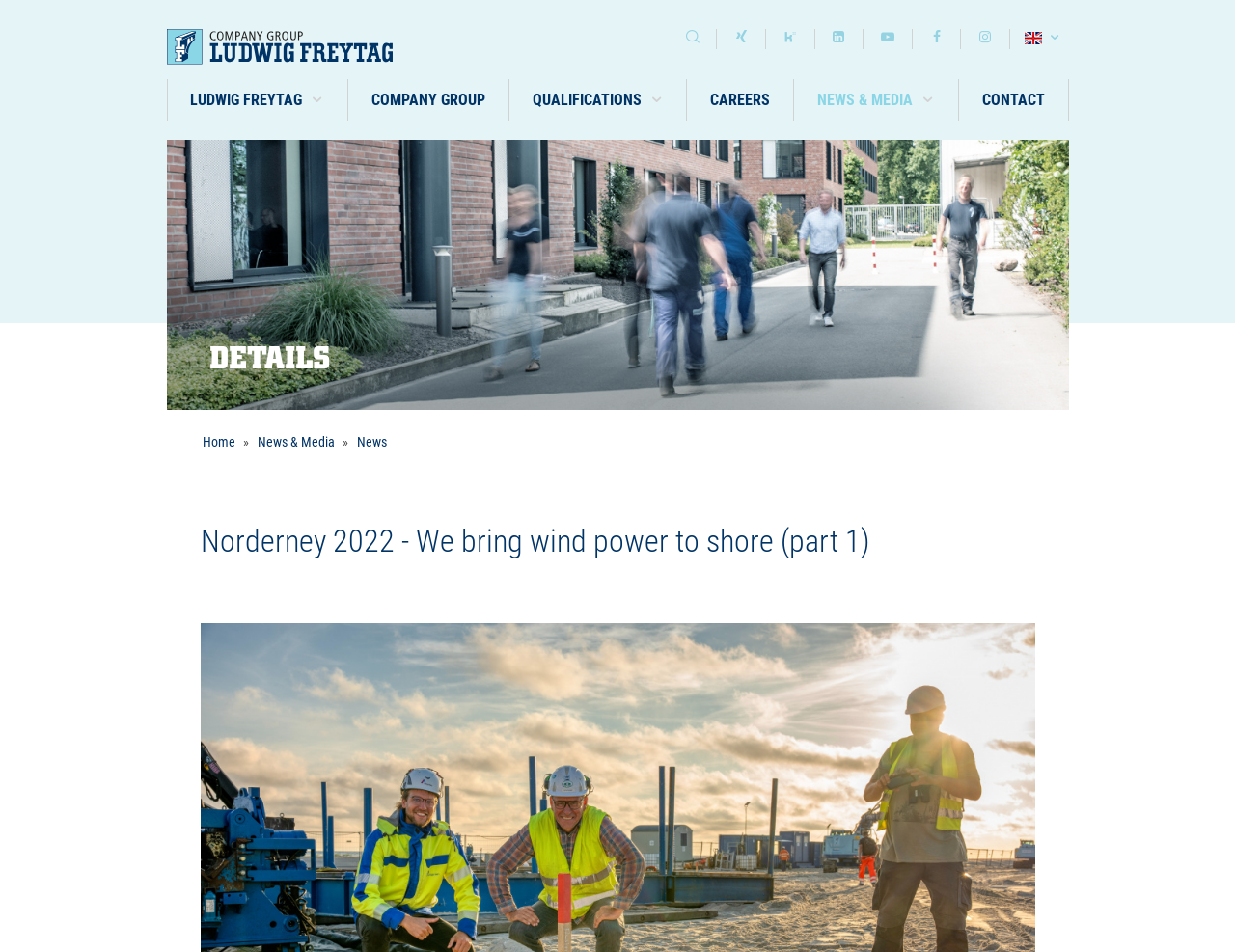Please specify the bounding box coordinates of the clickable region necessary for completing the following instruction: "go to company group". The coordinates must consist of four float numbers between 0 and 1, i.e., [left, top, right, bottom].

[0.282, 0.083, 0.412, 0.126]